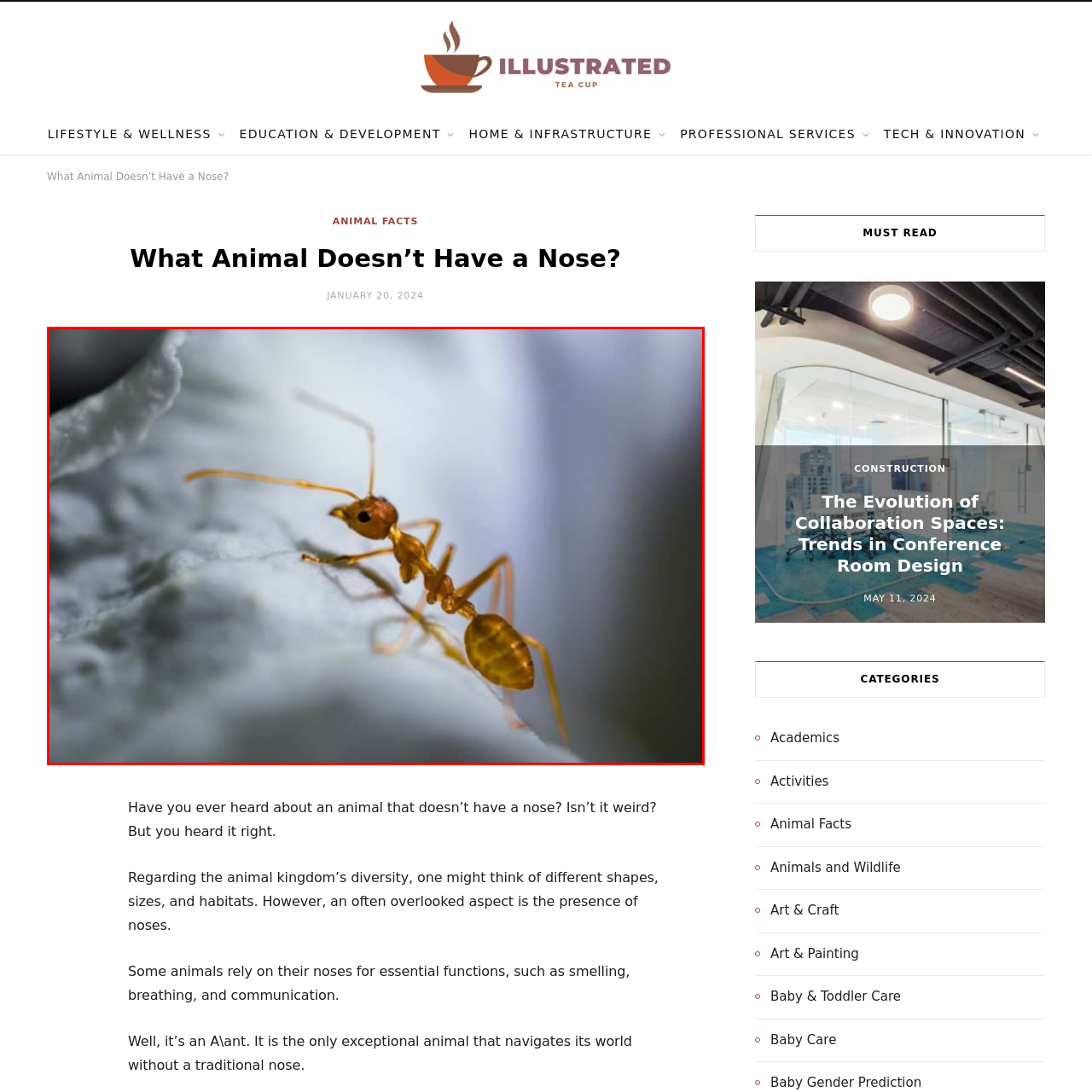What is unique about certain ant species' sense of smell?
Inspect the image within the red bounding box and answer the question in detail.

The caption states that certain ant species can thrive without a traditional nose, which is a fascinating adaptation in nature and sets them apart from most other animals.